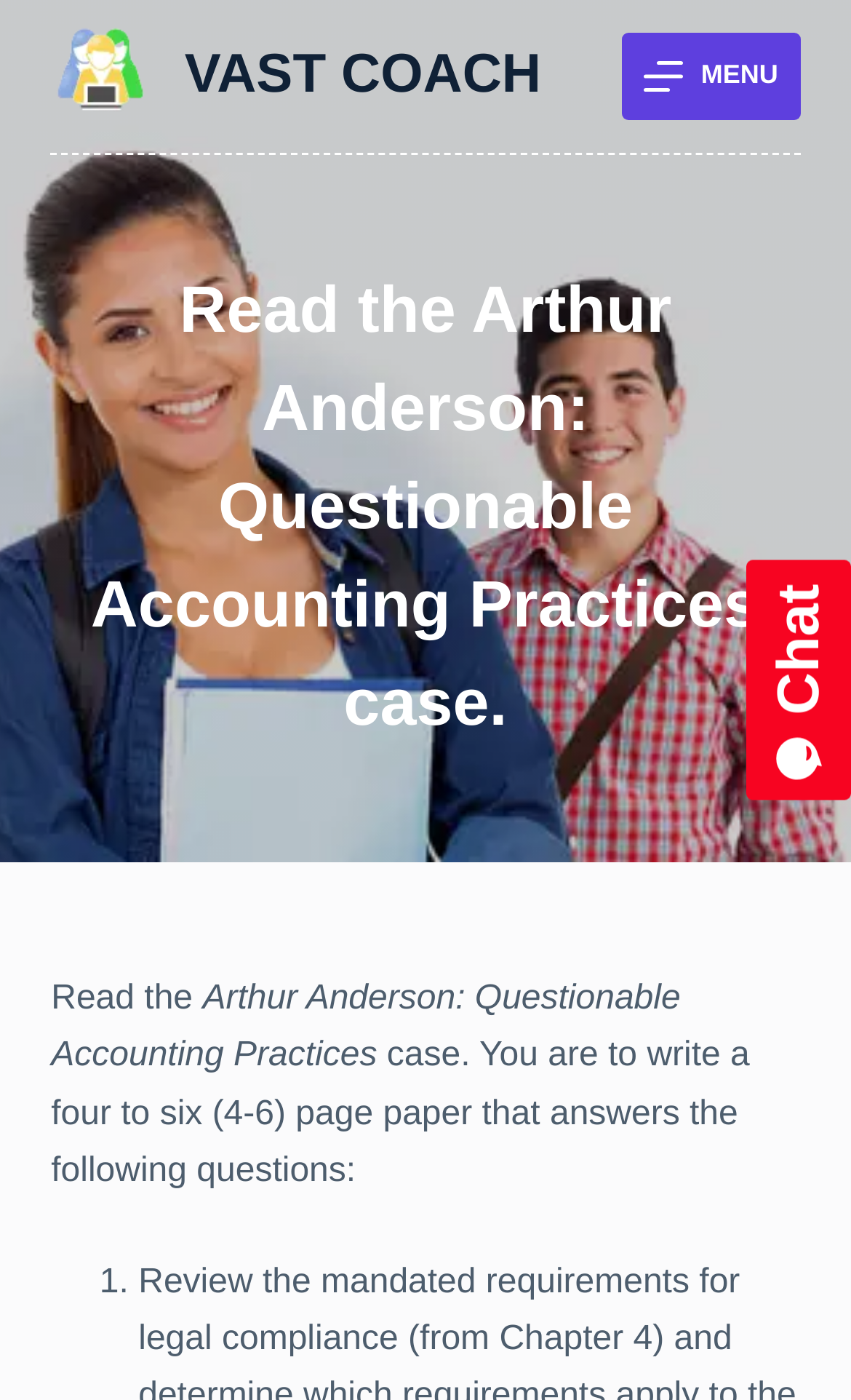What is the name of the case study? Based on the image, give a response in one word or a short phrase.

Arthur Anderson